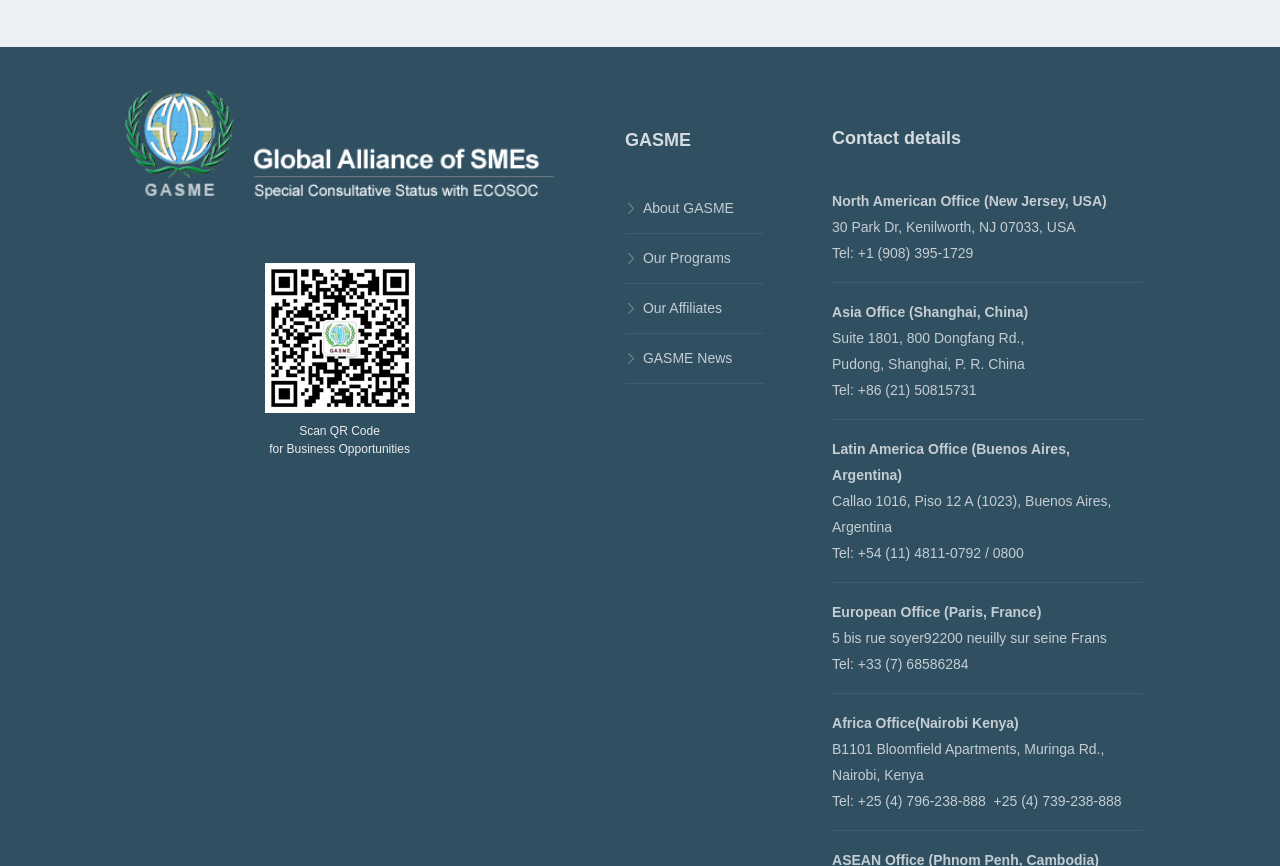Can you look at the image and give a comprehensive answer to the question:
What is the organization's name?

The organization's name is GASME, which can be found in the description list term element with the text 'GASME'.